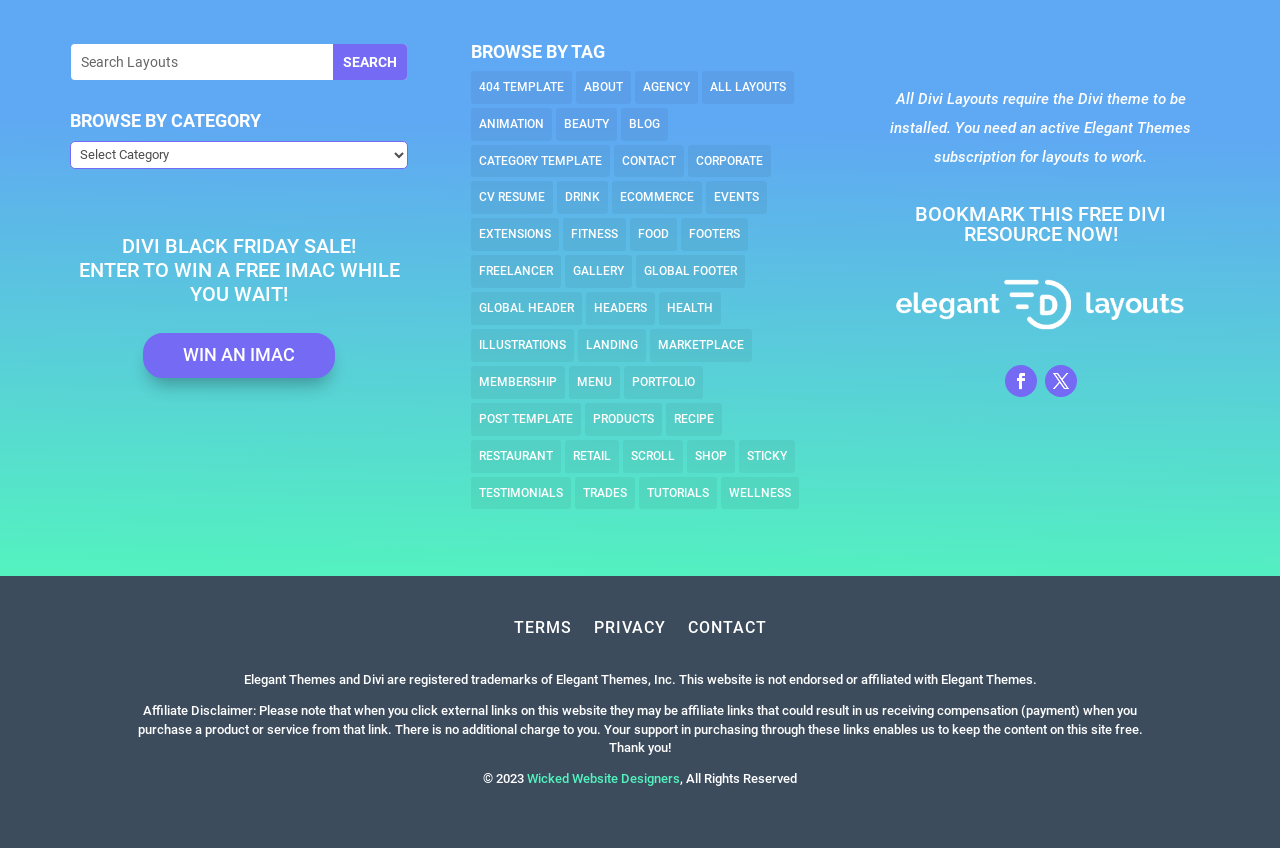Provide your answer to the question using just one word or phrase: How many layout categories are there?

24